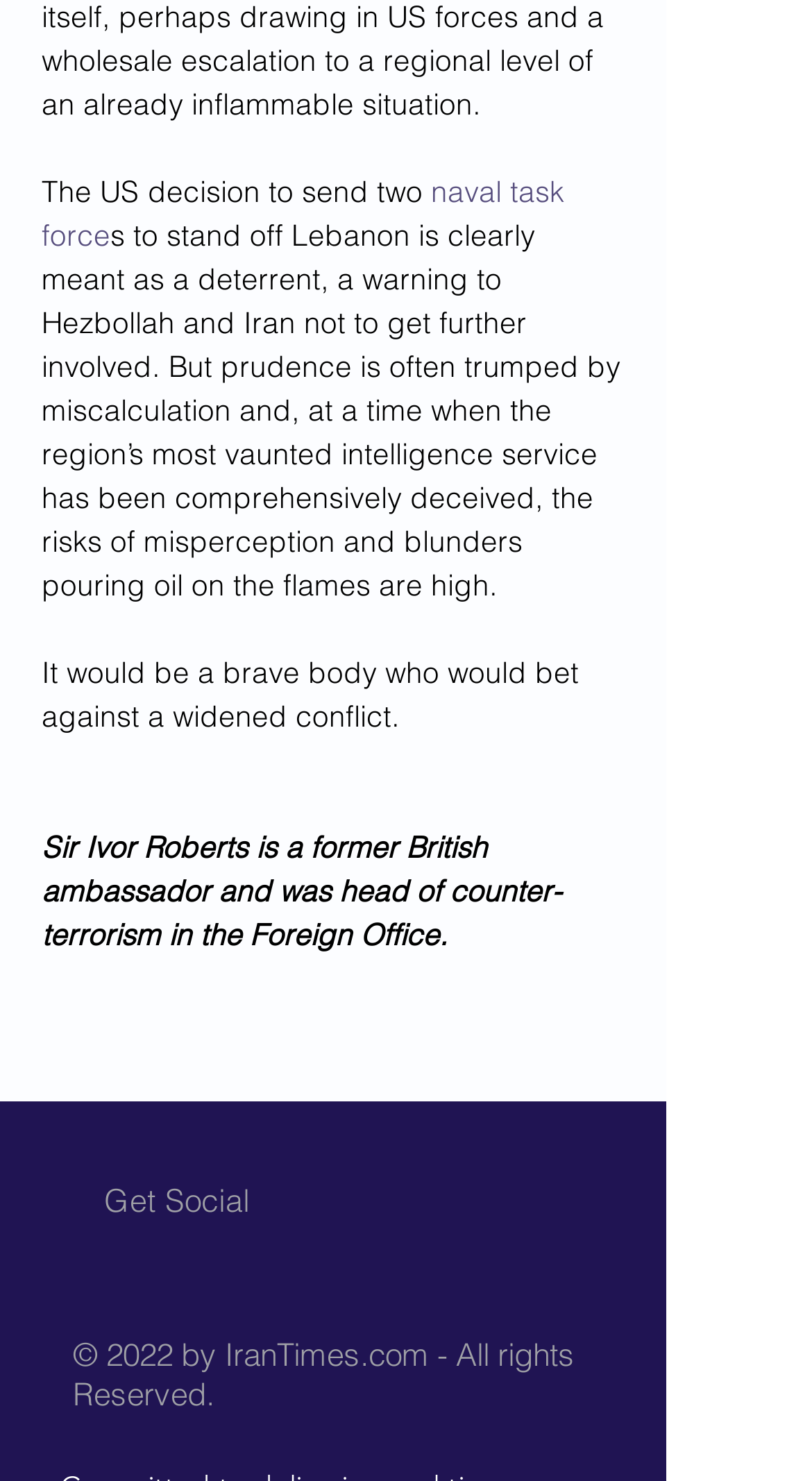Using the elements shown in the image, answer the question comprehensively: What social media platforms are available?

The social bar at the bottom of the page provides links to various social media platforms, including Facebook, Twitter, Youtube, and Instagram, allowing users to share content or follow the publication's social media presence.